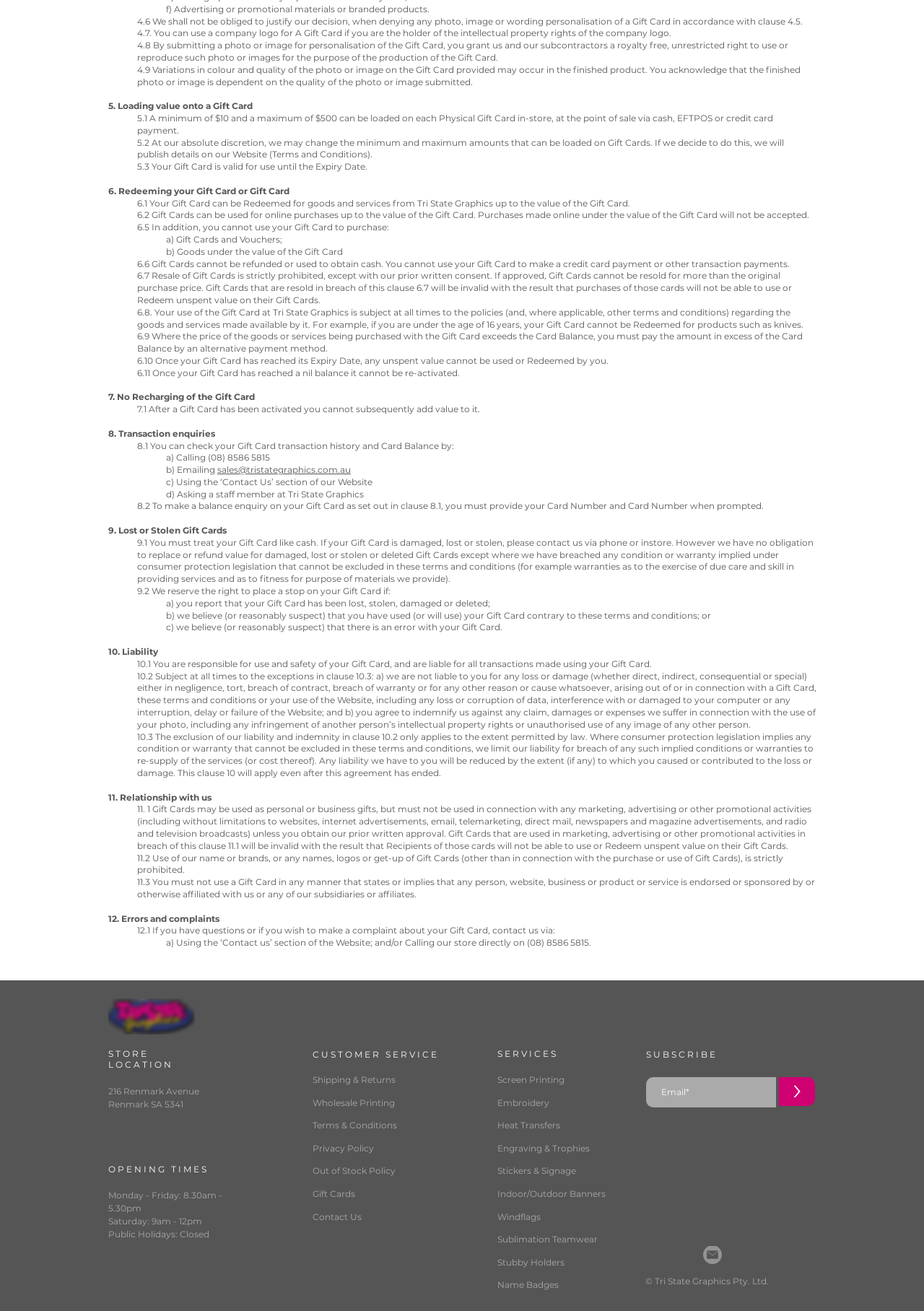Locate the bounding box coordinates of the clickable part needed for the task: "Check the 'STORE LOCATION'".

[0.117, 0.8, 0.234, 0.816]